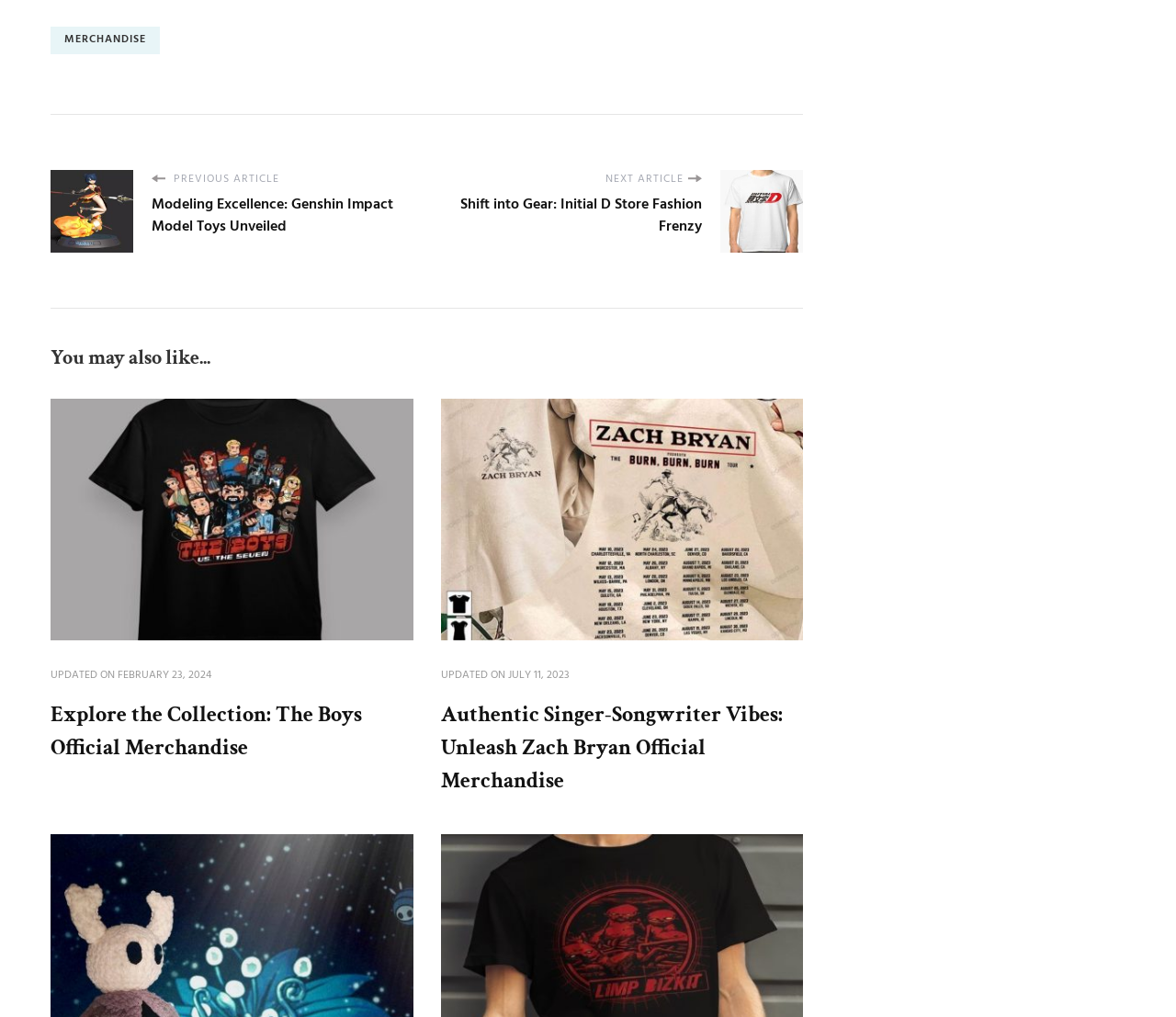Can you determine the bounding box coordinates of the area that needs to be clicked to fulfill the following instruction: "Explore the 'Explore the Collection: The Boys Official Merchandise' collection"?

[0.043, 0.686, 0.351, 0.751]